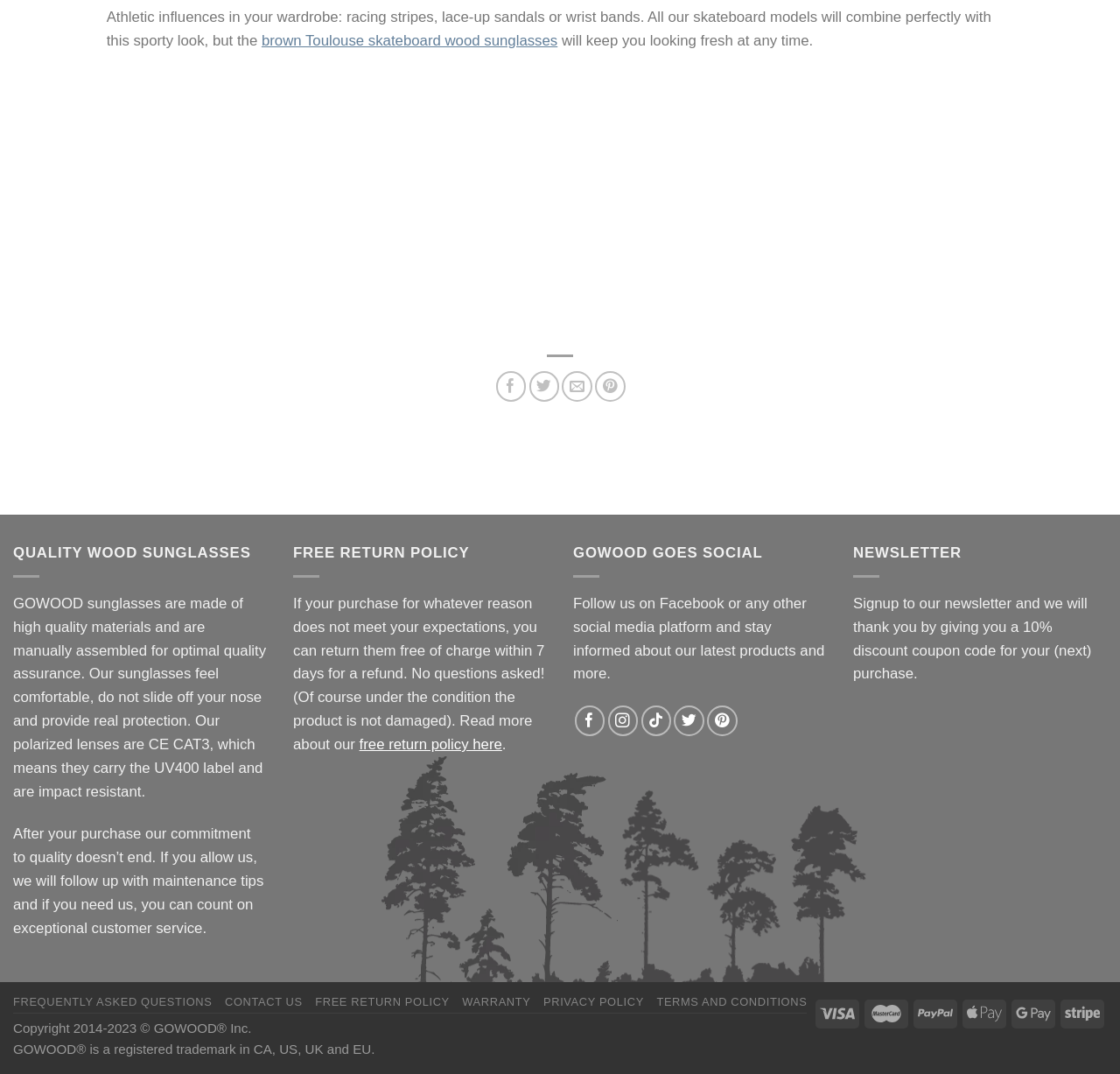Please identify the bounding box coordinates for the region that you need to click to follow this instruction: "Read more about the free return policy".

[0.321, 0.685, 0.448, 0.701]